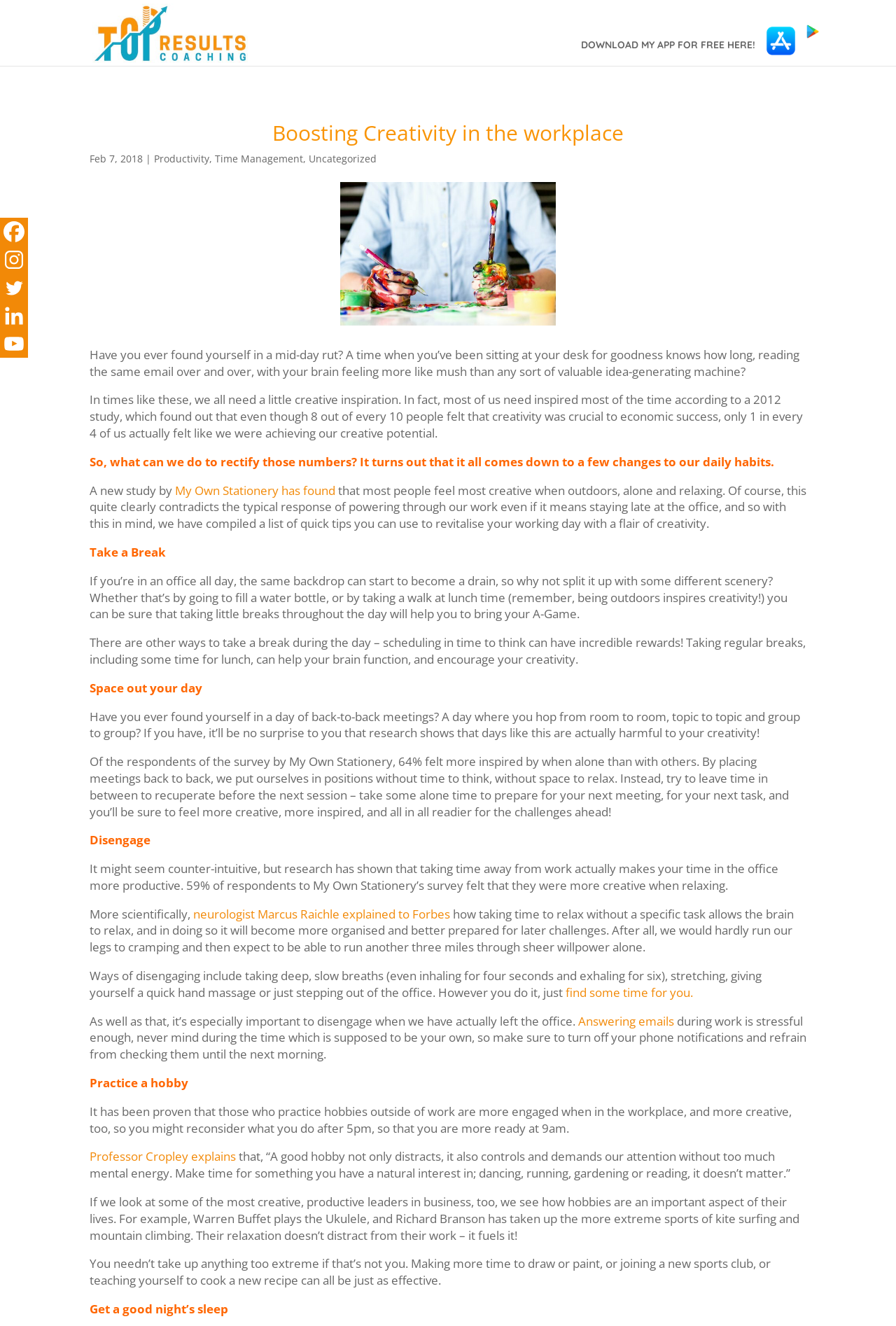What is the benefit of taking time away from work?
Refer to the image and provide a concise answer in one word or phrase.

More productive time in the office